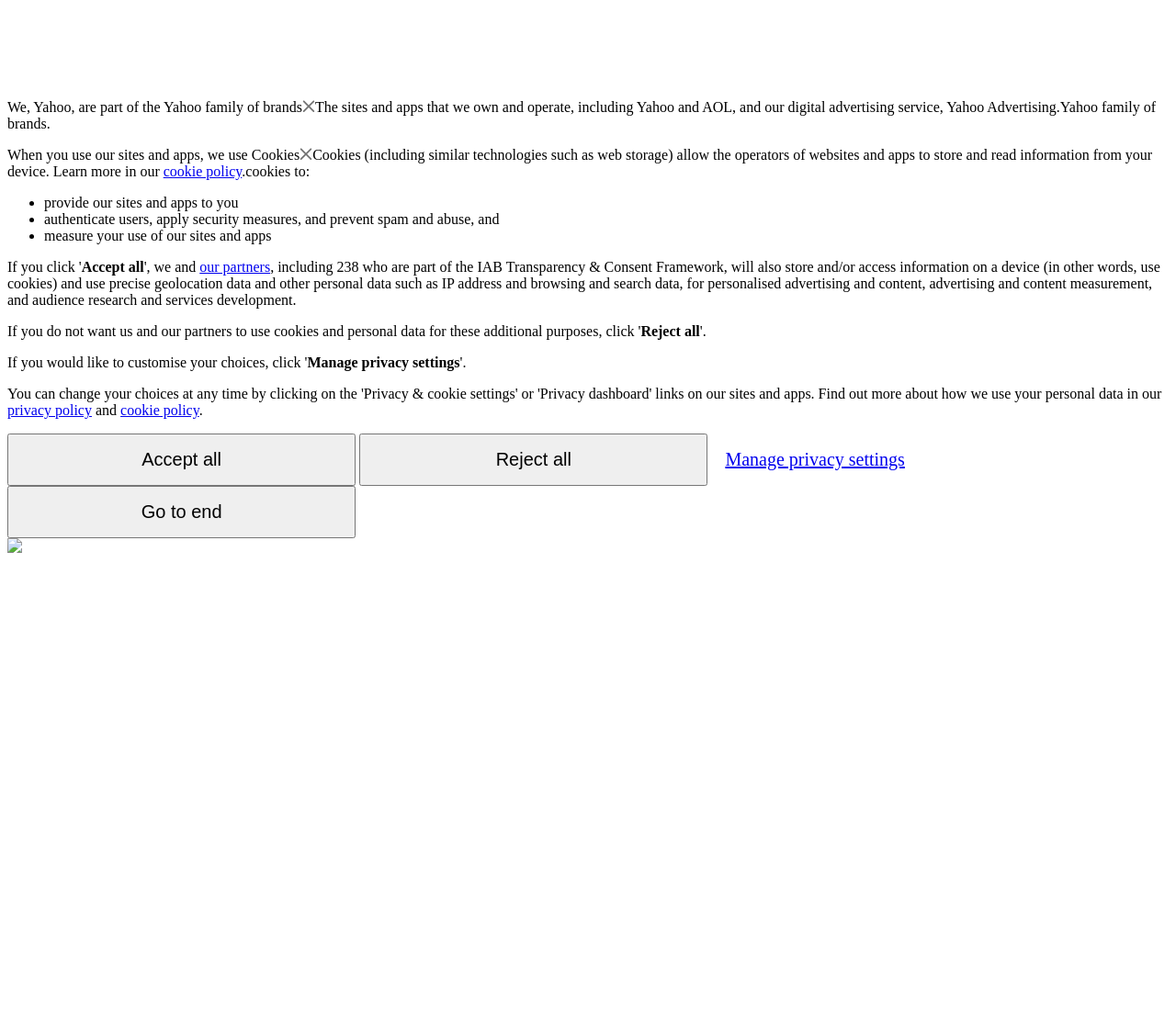Can you determine the bounding box coordinates of the area that needs to be clicked to fulfill the following instruction: "Go to the 'privacy policy'"?

[0.006, 0.392, 0.078, 0.408]